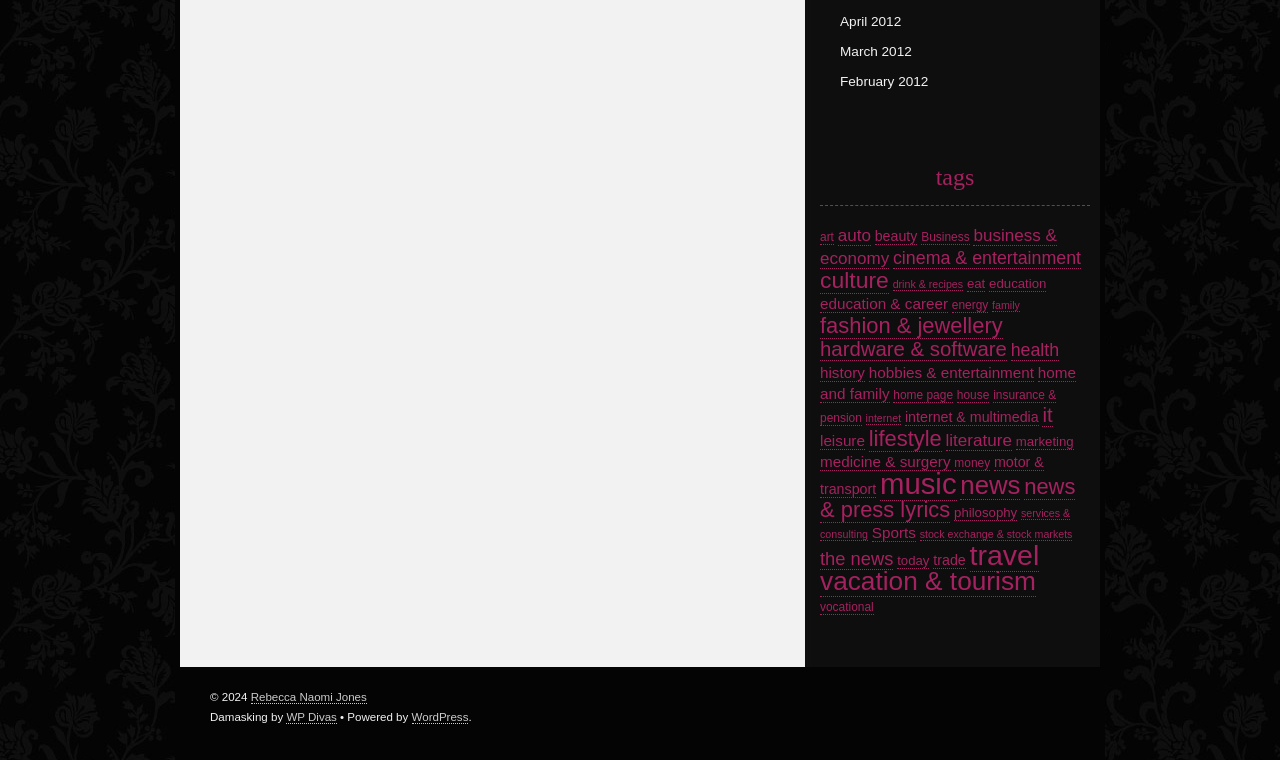Bounding box coordinates are given in the format (top-left x, top-left y, bottom-right x, bottom-right y). All values should be floating point numbers between 0 and 1. Provide the bounding box coordinate for the UI element described as: vocational

[0.641, 0.789, 0.683, 0.809]